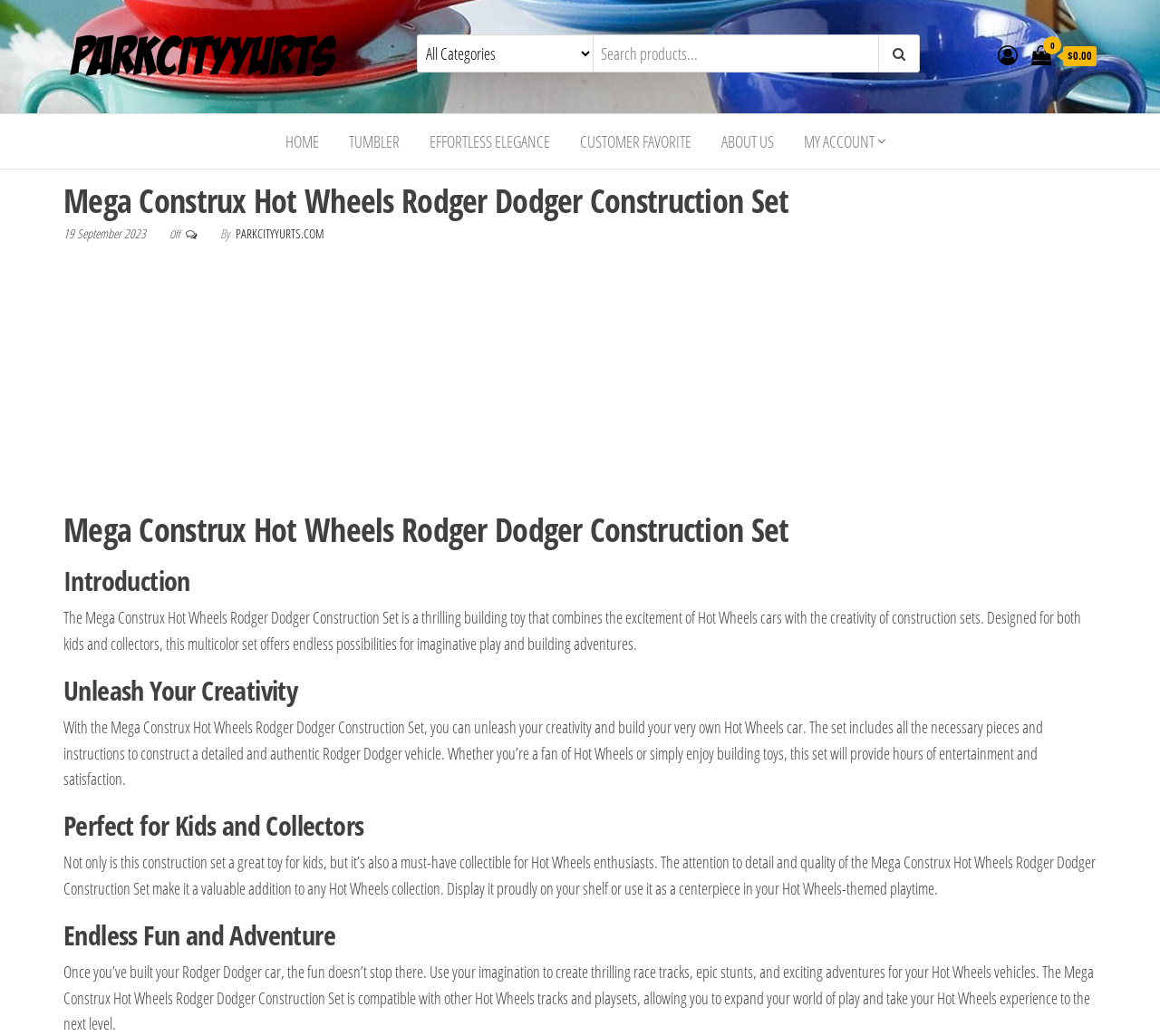Determine the bounding box coordinates of the element's region needed to click to follow the instruction: "Check the 'August 2018' archive". Provide these coordinates as four float numbers between 0 and 1, formatted as [left, top, right, bottom].

None